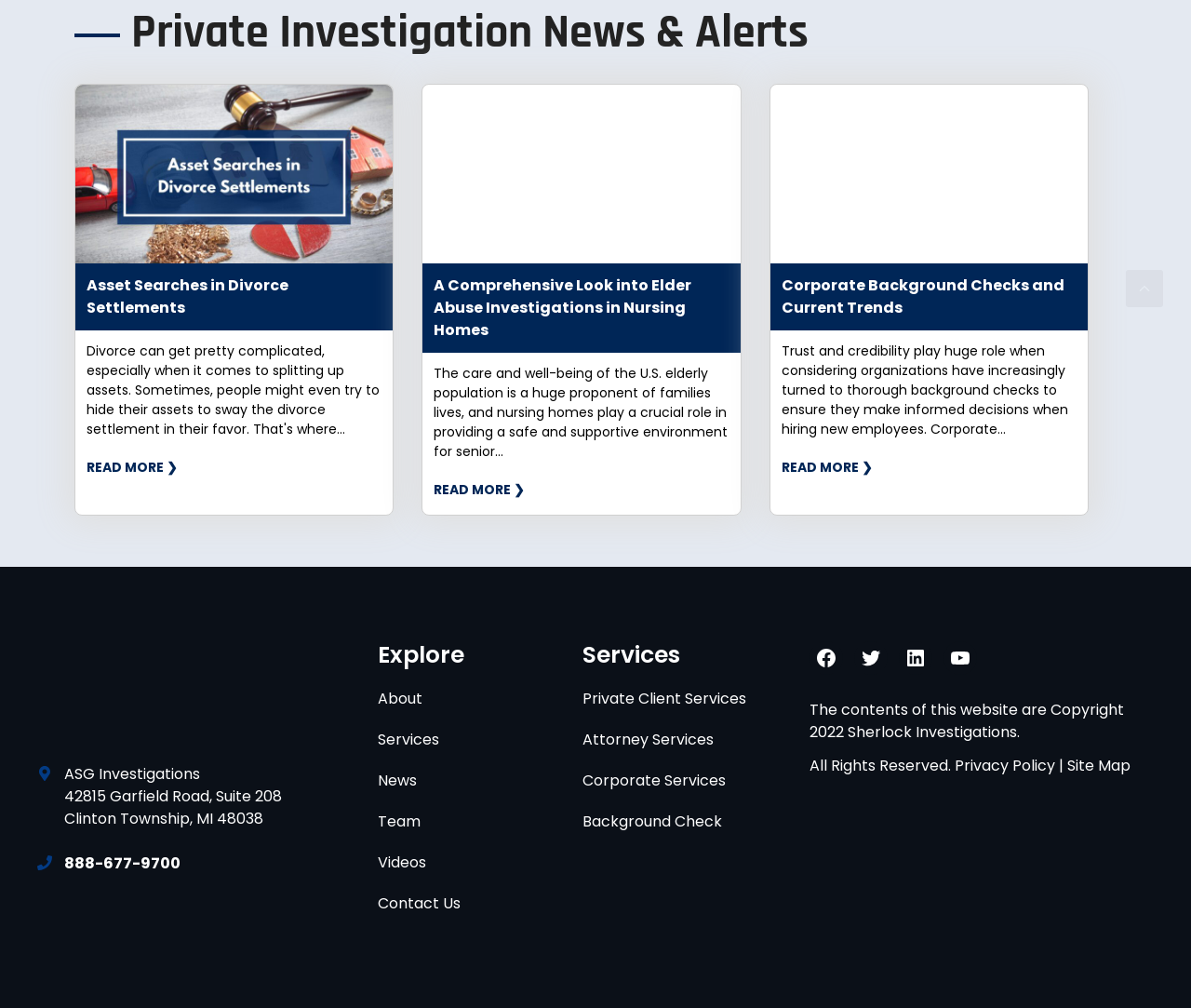Can you find the bounding box coordinates for the element that needs to be clicked to execute this instruction: "Read more about asset searches in divorce settlements"? The coordinates should be given as four float numbers between 0 and 1, i.e., [left, top, right, bottom].

[0.063, 0.084, 0.33, 0.261]